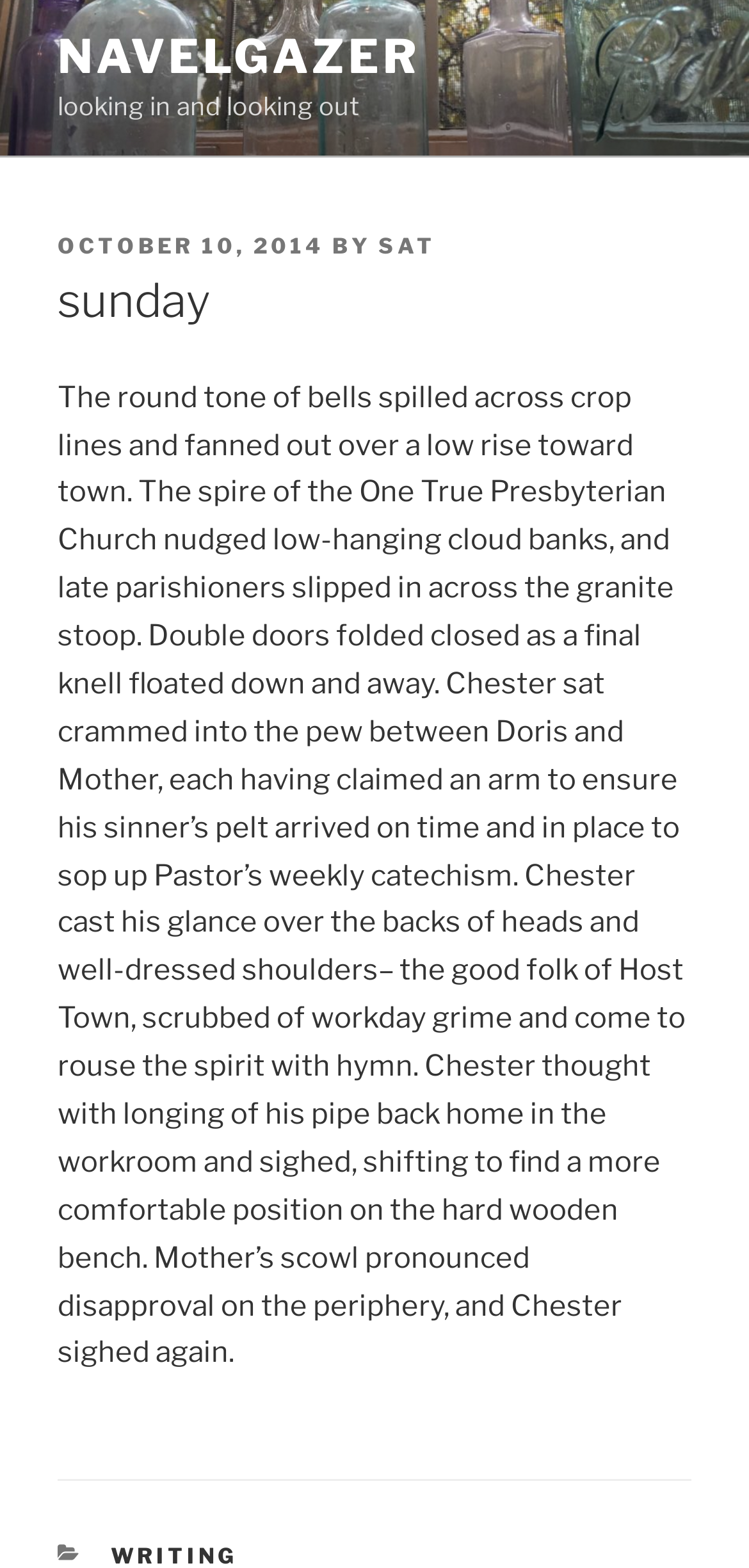Determine the bounding box of the UI element mentioned here: "October 10, 2014October 10, 2014". The coordinates must be in the format [left, top, right, bottom] with values ranging from 0 to 1.

[0.077, 0.148, 0.433, 0.165]